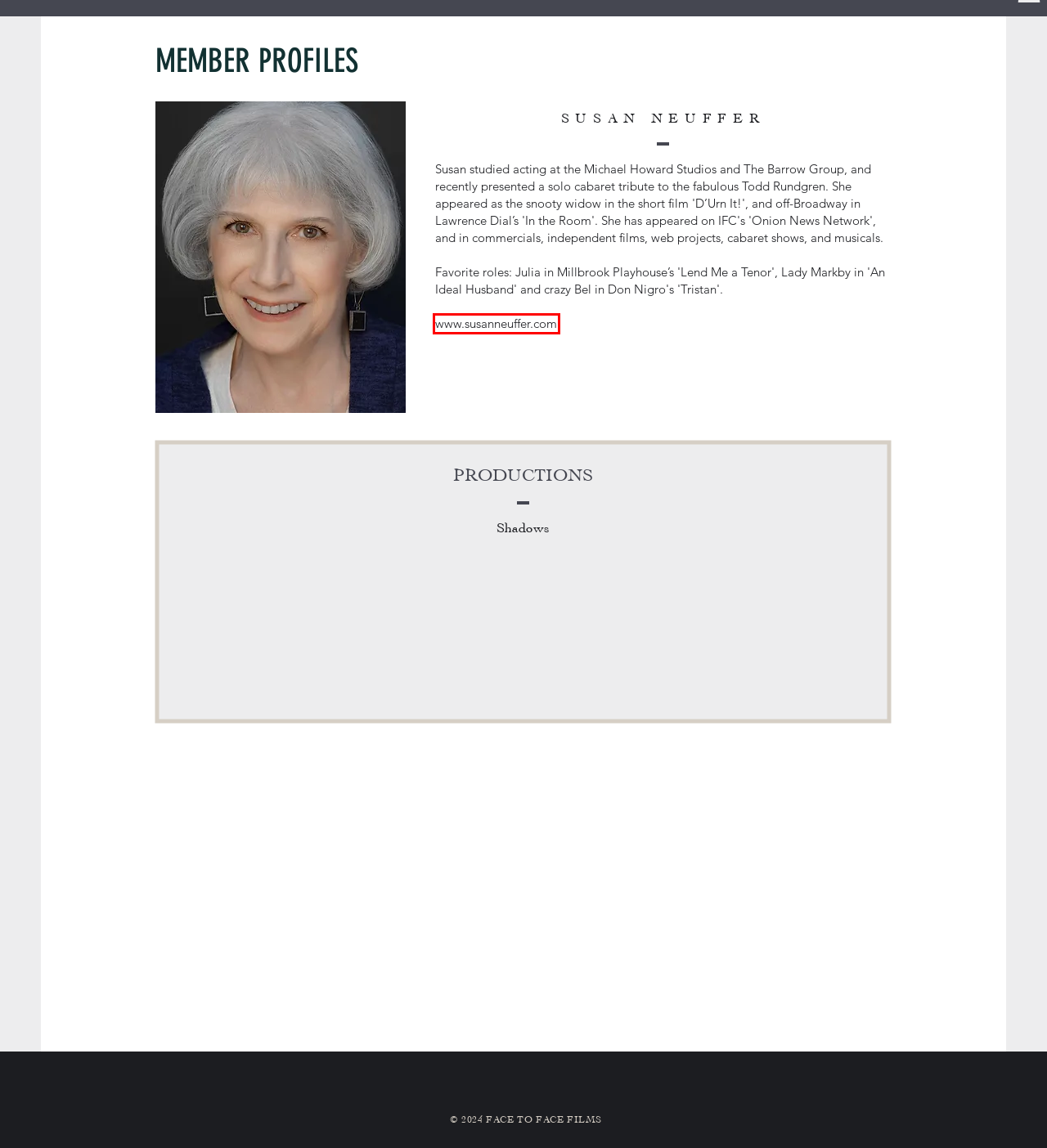Review the webpage screenshot provided, noting the red bounding box around a UI element. Choose the description that best matches the new webpage after clicking the element within the bounding box. The following are the options:
A. Merch | Face To Face Films
B. The Julia Initiative | Face To Face Films
C. Theater | Face To Face Films
D. Theater, Interrupted | Face To Face Films
E. Film | Face To Face Films
F. Face To Face Films  | Film & Theater Company
G. Press | Face To Face Films
H. Susan Neuffer, American Actress ~ Singer ~ Musician ~ SAG / AFTRA  ~  NYC

H